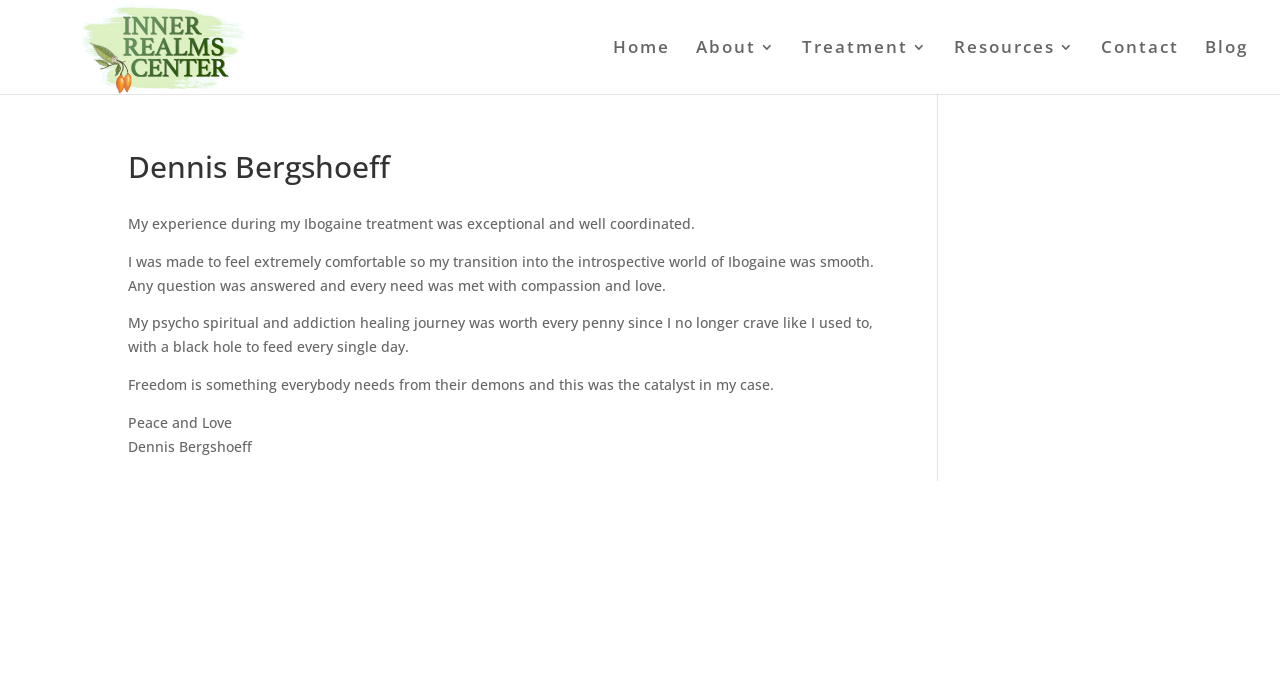Determine the bounding box coordinates of the clickable region to carry out the instruction: "read about the author".

[0.1, 0.219, 0.689, 0.276]